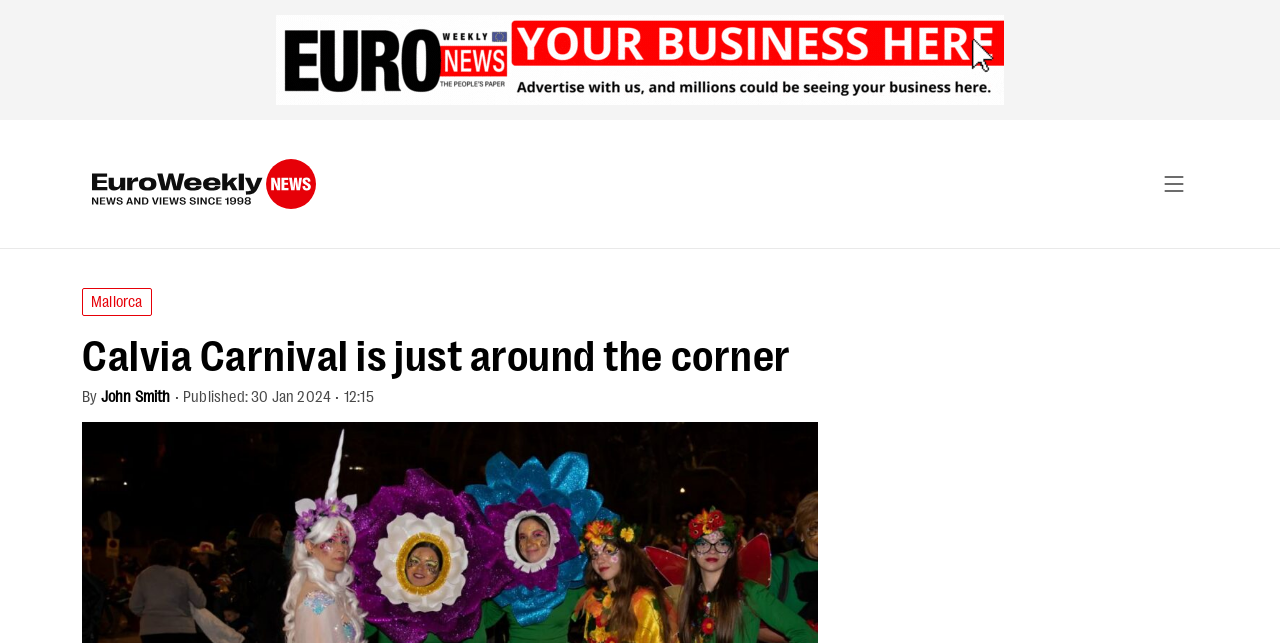What is the category of the article? Observe the screenshot and provide a one-word or short phrase answer.

Mallorca